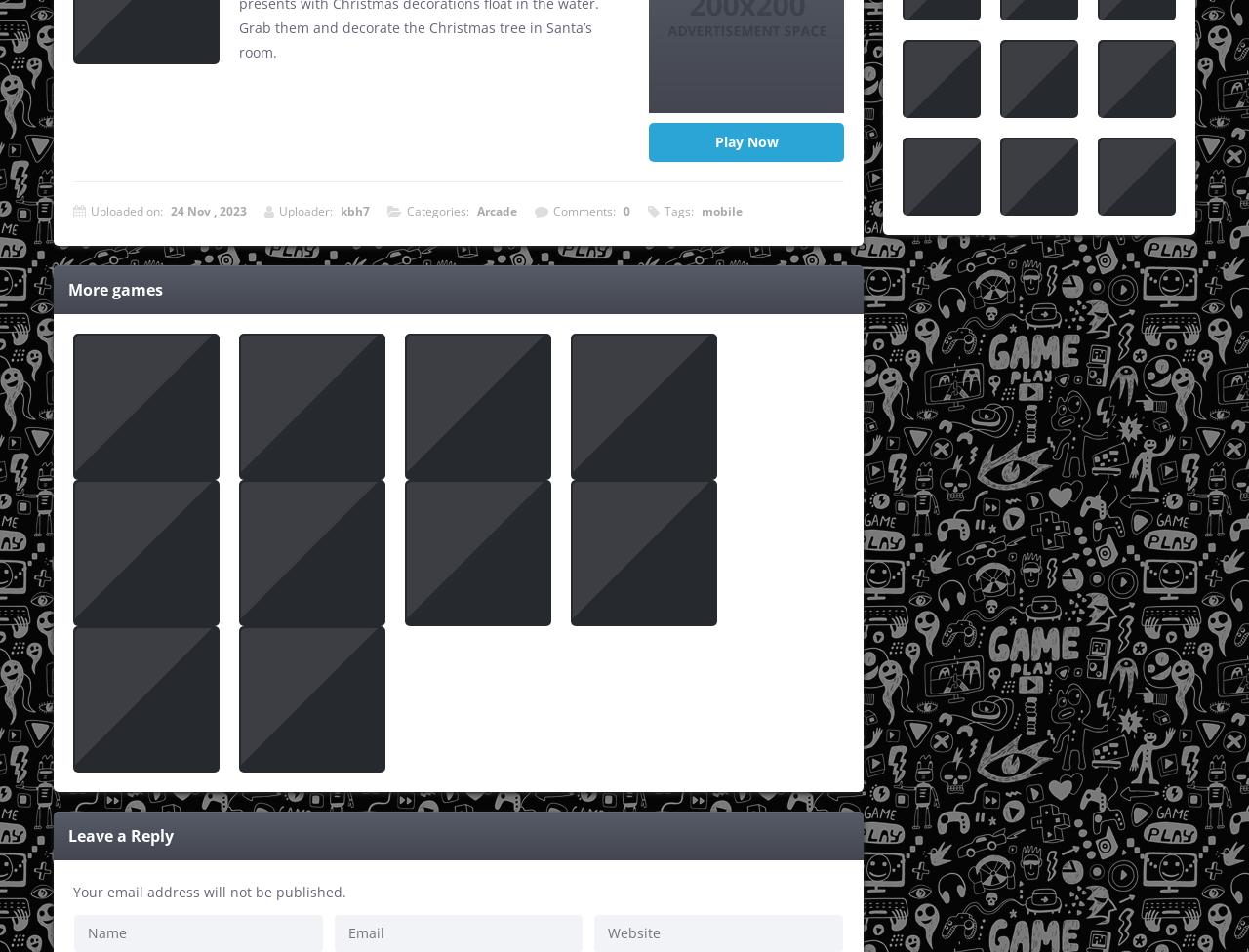Identify the bounding box of the UI element described as follows: "title="Boy Adventure"". Provide the coordinates as four float numbers in the range of 0 to 1 [left, top, right, bottom].

[0.191, 0.658, 0.309, 0.811]